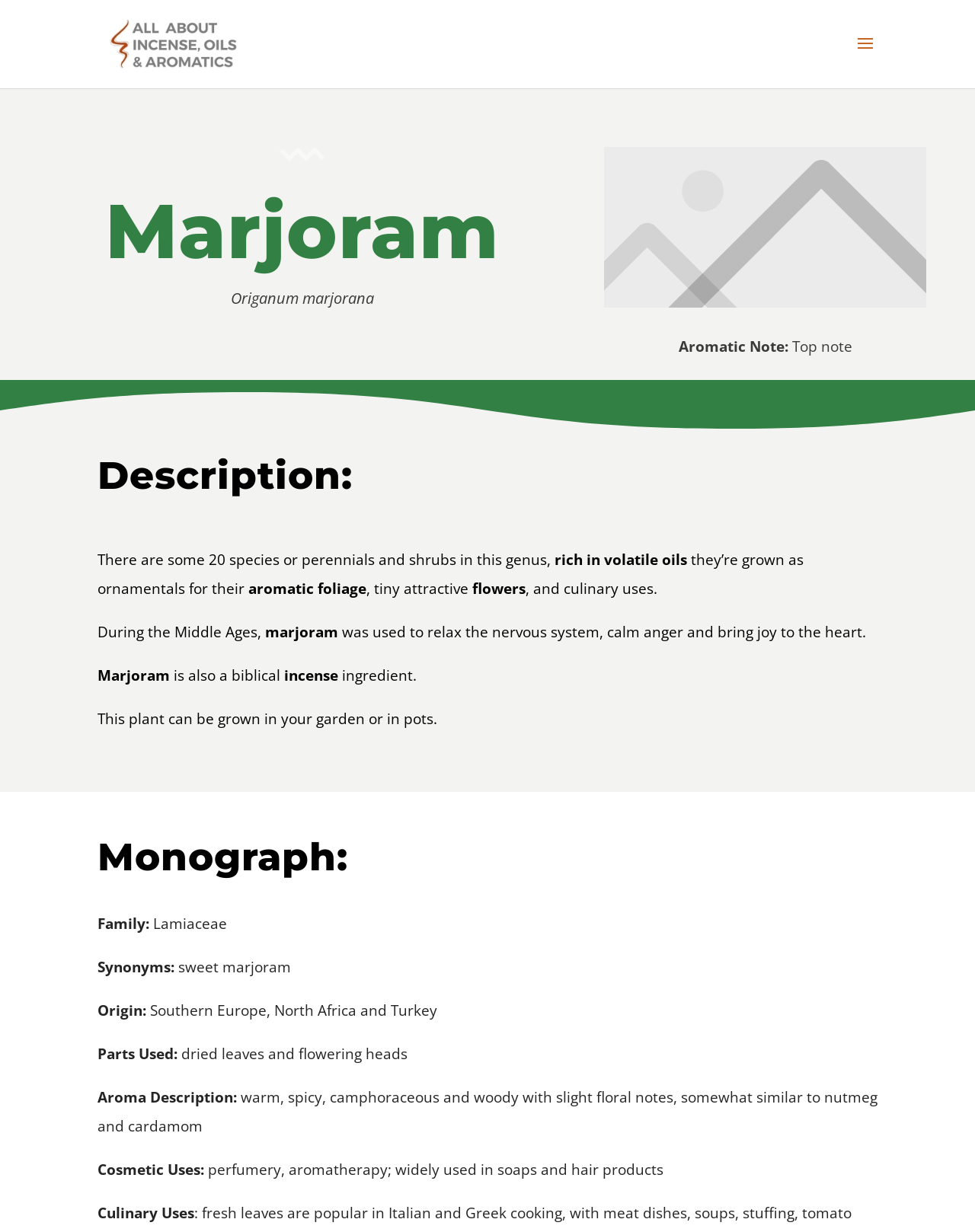What are the parts of Marjoram used?
Examine the image and give a concise answer in one word or a short phrase.

Dried leaves and flowering heads